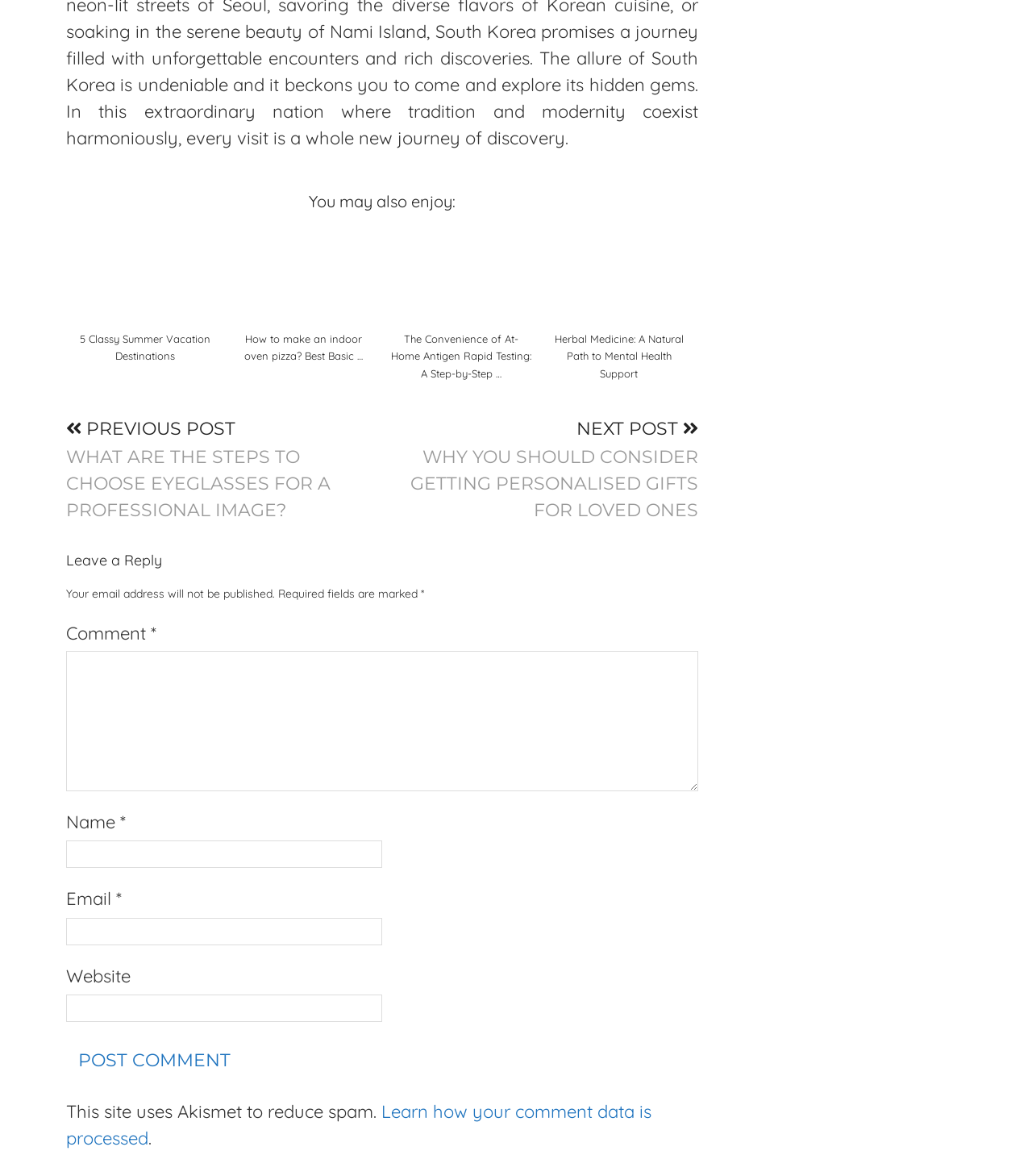Give a concise answer using one word or a phrase to the following question:
What is the function of the 'Post Comment' button?

To submit a comment